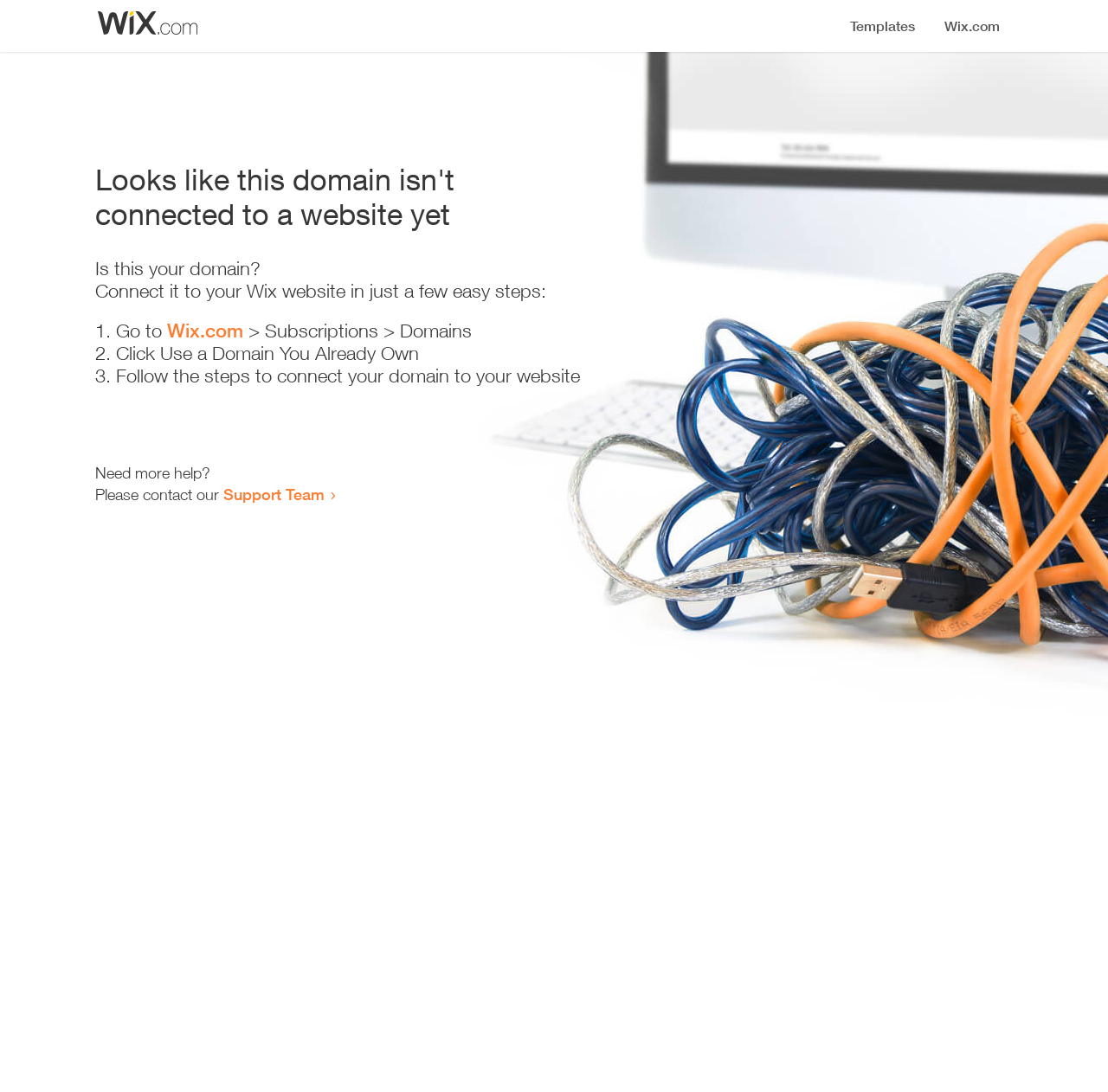What is the current status of the domain?
Provide a short answer using one word or a brief phrase based on the image.

Not connected